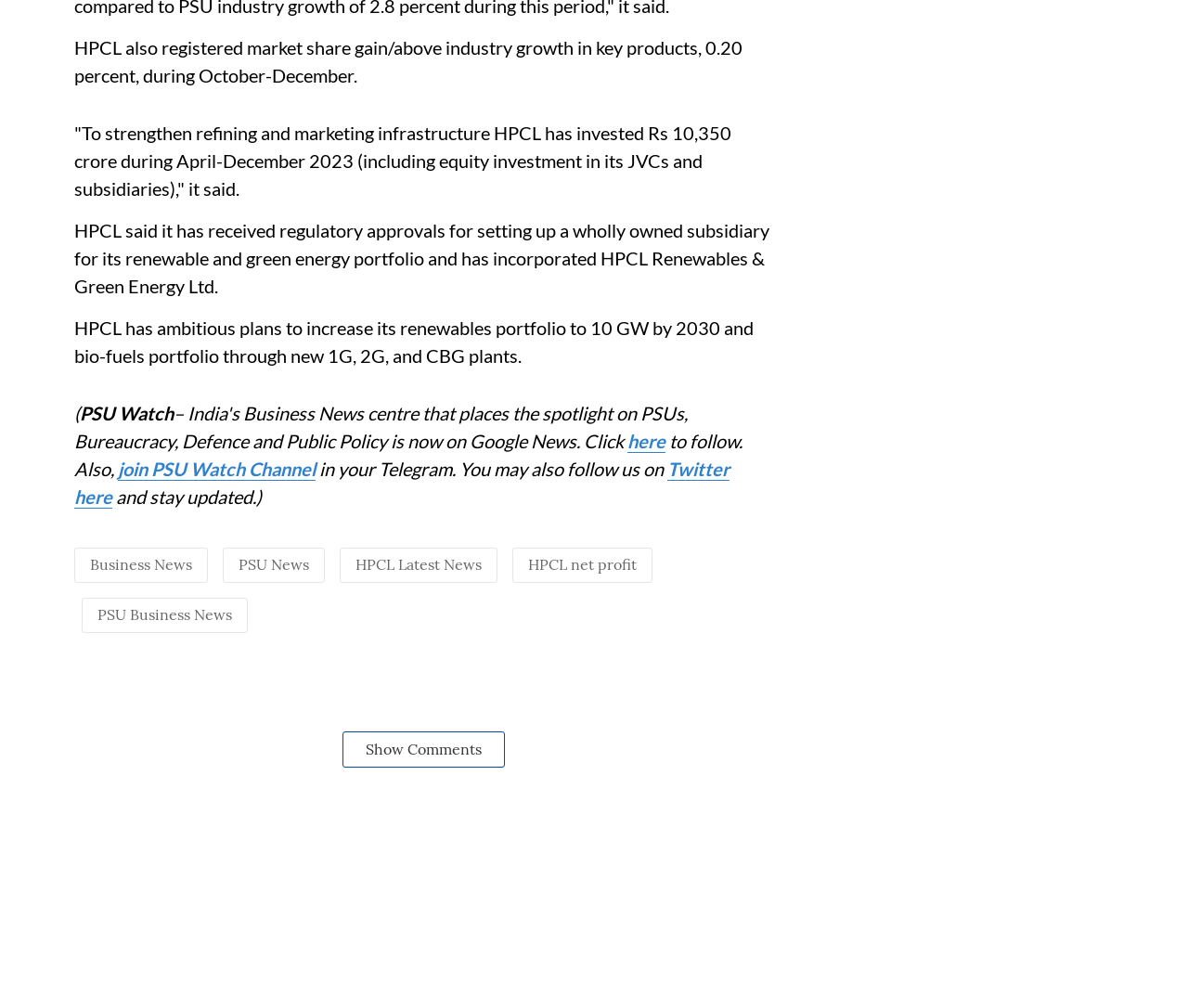Could you locate the bounding box coordinates for the section that should be clicked to accomplish this task: "Click to join PSU Watch Channel".

[0.099, 0.454, 0.266, 0.477]